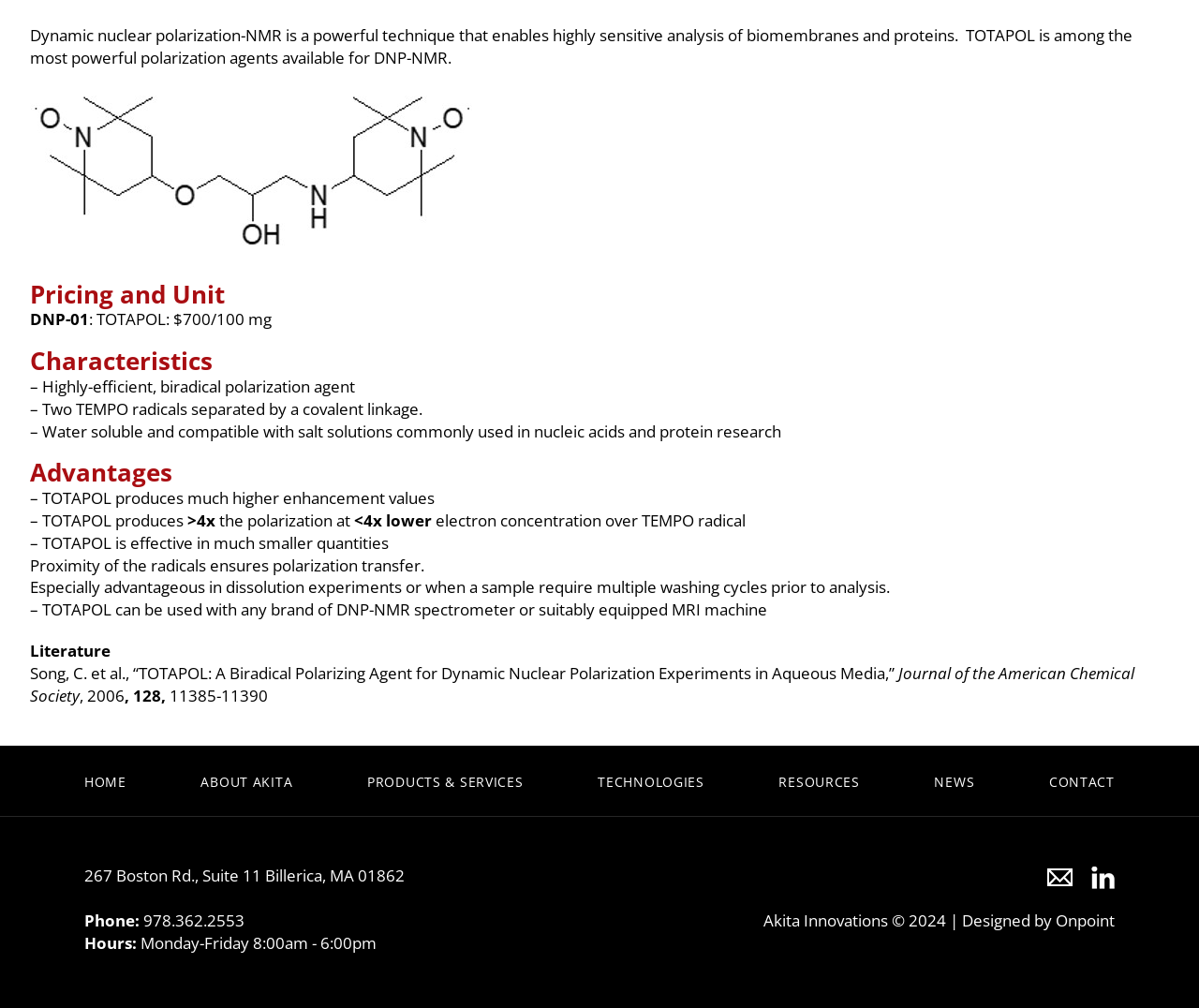Find the bounding box coordinates for the element described here: "title="Kayrac"".

None